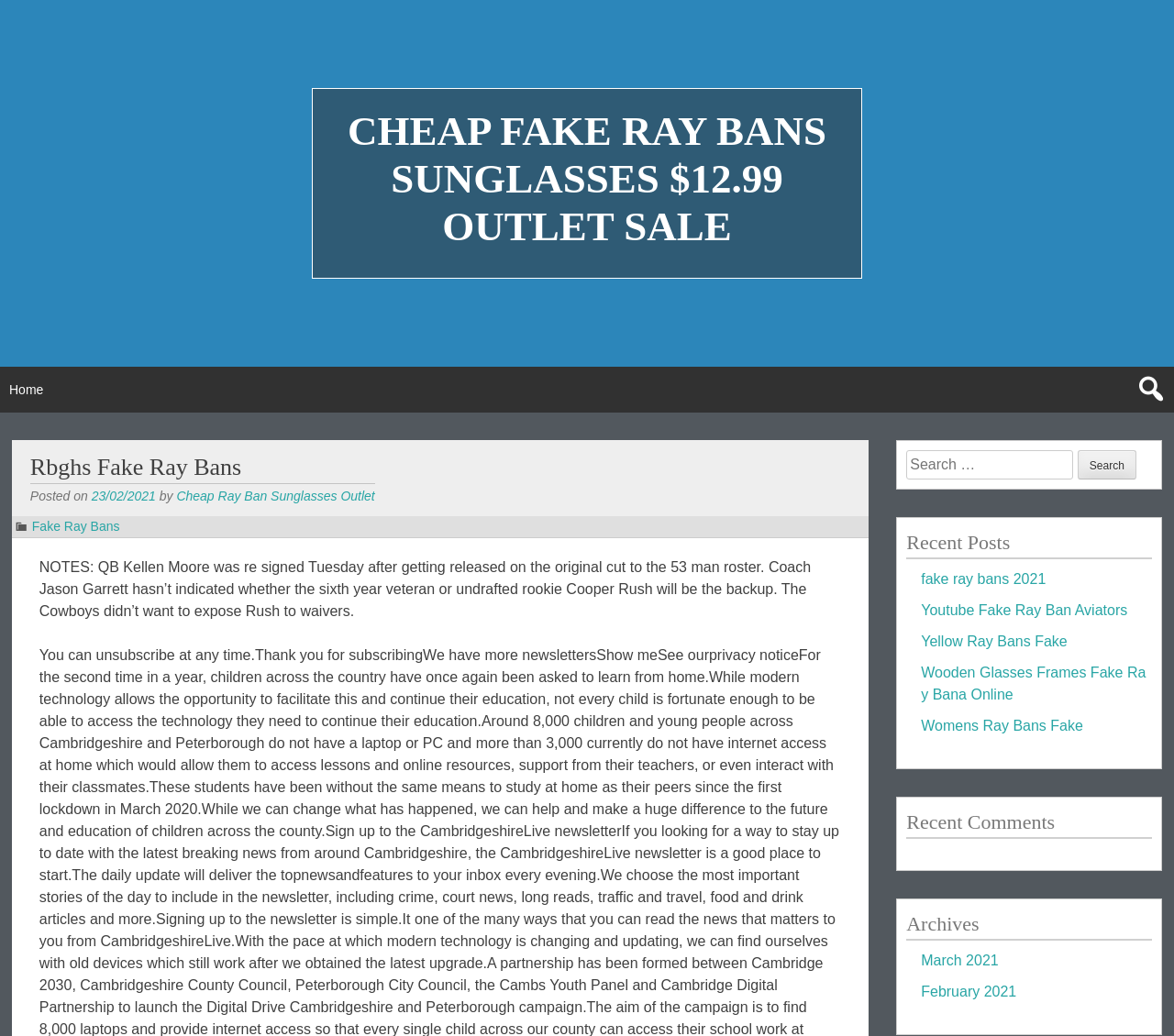Locate the bounding box coordinates of the area you need to click to fulfill this instruction: 'View archives for March 2021'. The coordinates must be in the form of four float numbers ranging from 0 to 1: [left, top, right, bottom].

[0.785, 0.92, 0.851, 0.935]